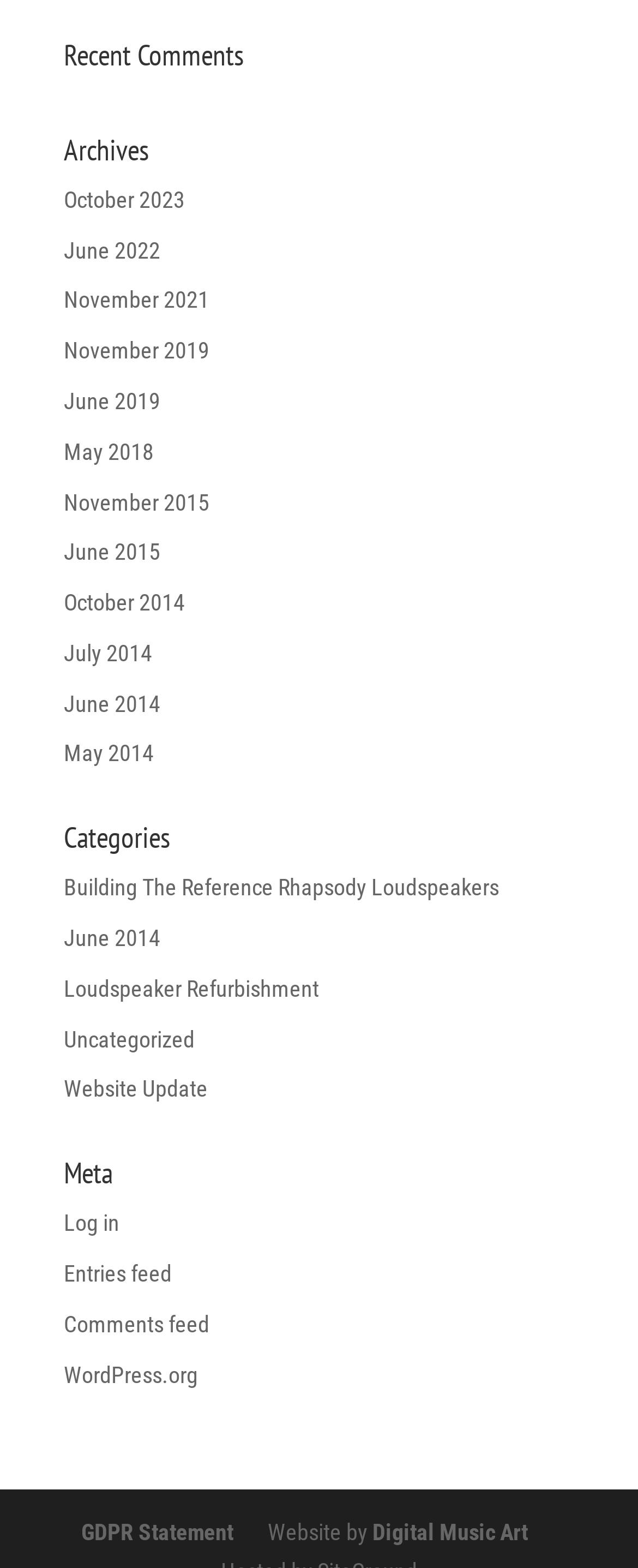Provide a thorough and detailed response to the question by examining the image: 
How many categories are there?

I counted the number of links under the 'Categories' heading, which are 'Building The Reference Rhapsody Loudspeakers', 'June 2014', 'Loudspeaker Refurbishment', 'Uncategorized', and 'Website Update'. There are 5 links in total.